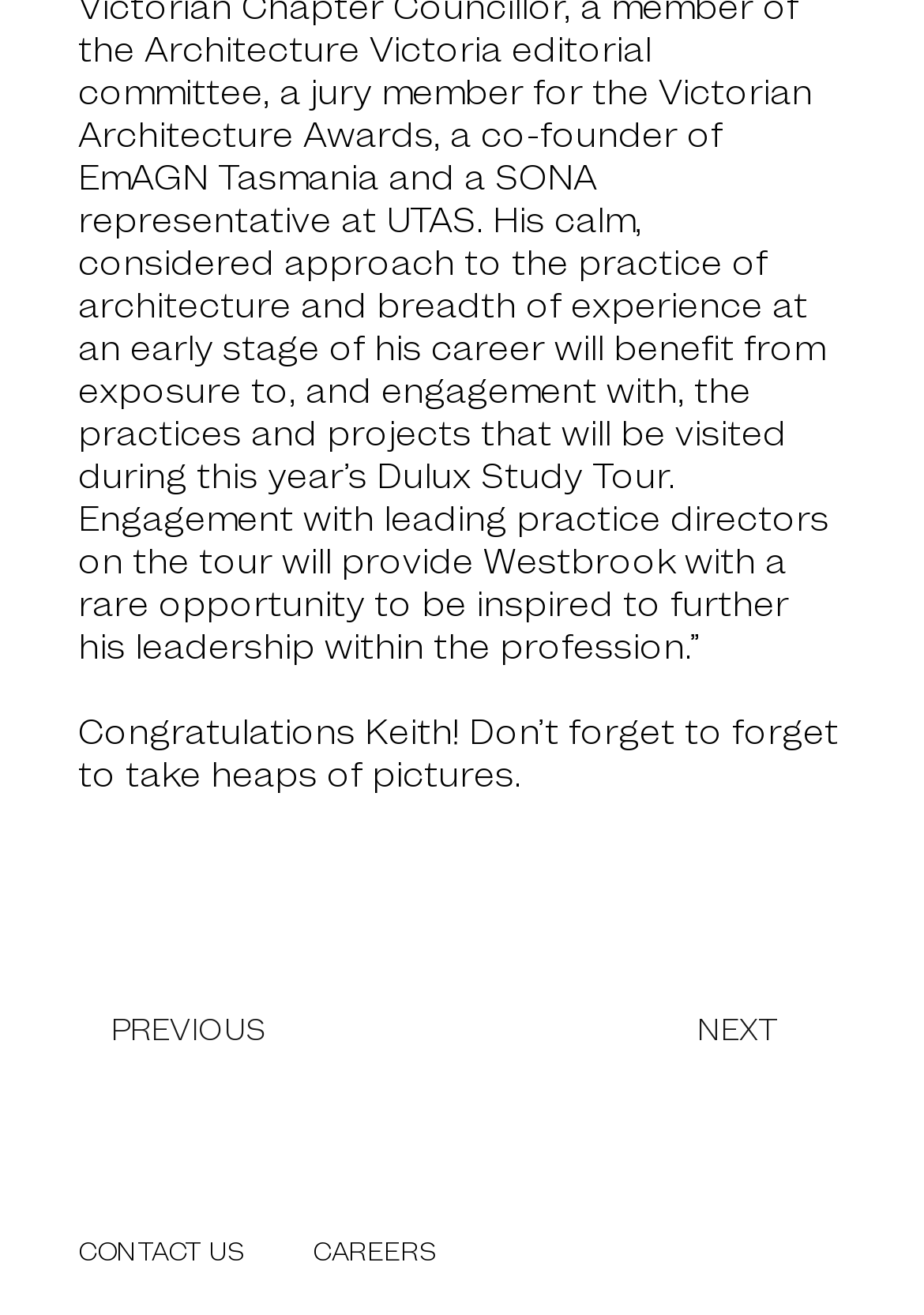Please provide a brief answer to the following inquiry using a single word or phrase:
What is the congratulatory message for?

Keith